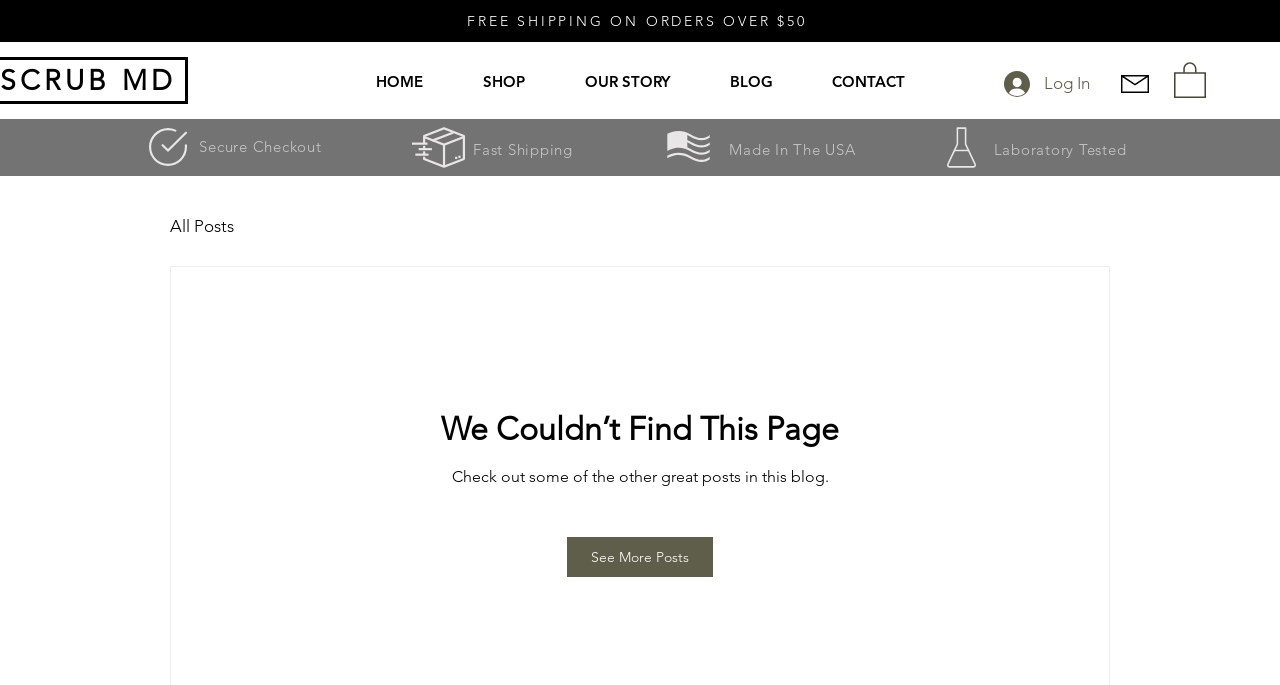Locate the bounding box coordinates of the area to click to fulfill this instruction: "Click the Log In button". The bounding box should be presented as four float numbers between 0 and 1, in the order [left, top, right, bottom].

[0.773, 0.095, 0.862, 0.15]